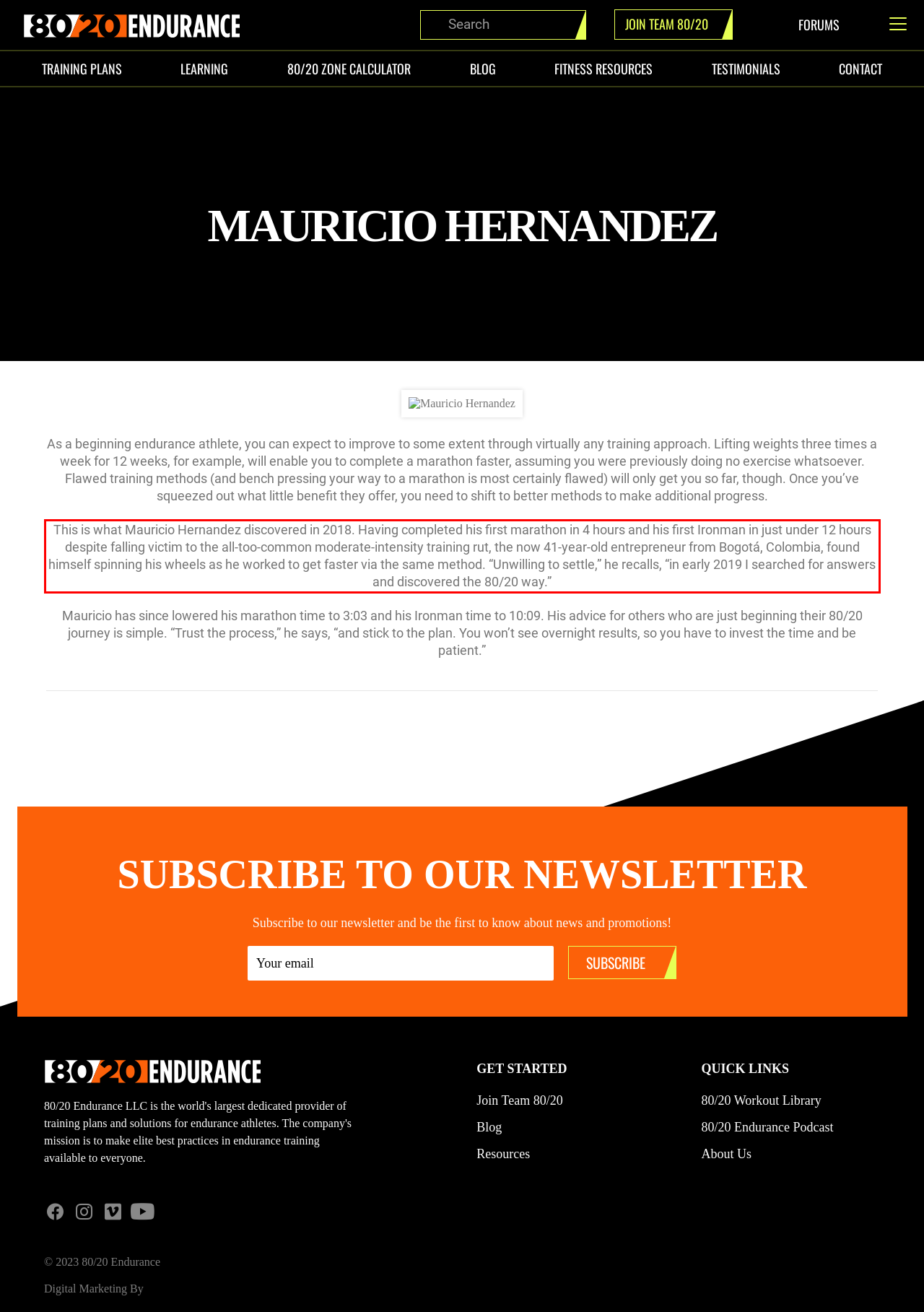With the provided screenshot of a webpage, locate the red bounding box and perform OCR to extract the text content inside it.

This is what Mauricio Hernandez discovered in 2018. Having completed his first marathon in 4 hours and his first Ironman in just under 12 hours despite falling victim to the all-too-common moderate-intensity training rut, the now 41-year-old entrepreneur from Bogotá, Colombia, found himself spinning his wheels as he worked to get faster via the same method. “Unwilling to settle,” he recalls, “in early 2019 I searched for answers and discovered the 80/20 way.”